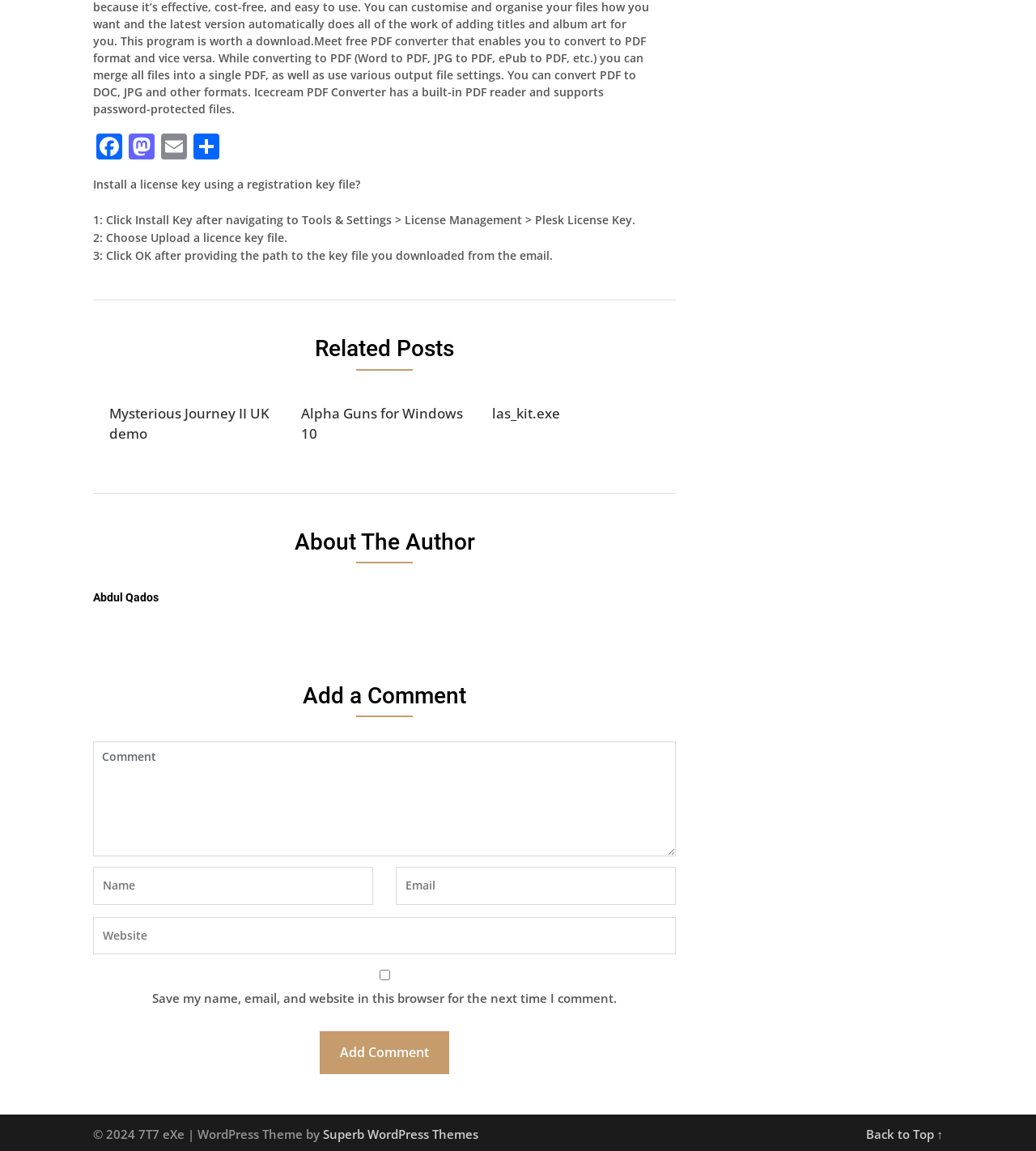How many related posts are listed on the webpage?
Carefully examine the image and provide a detailed answer to the question.

The webpage lists three related posts: 'Mysterious Journey II UK demo', 'Alpha Guns for Windows 10', and 'las_kit.exe'. These posts are located under the 'Related Posts' heading.